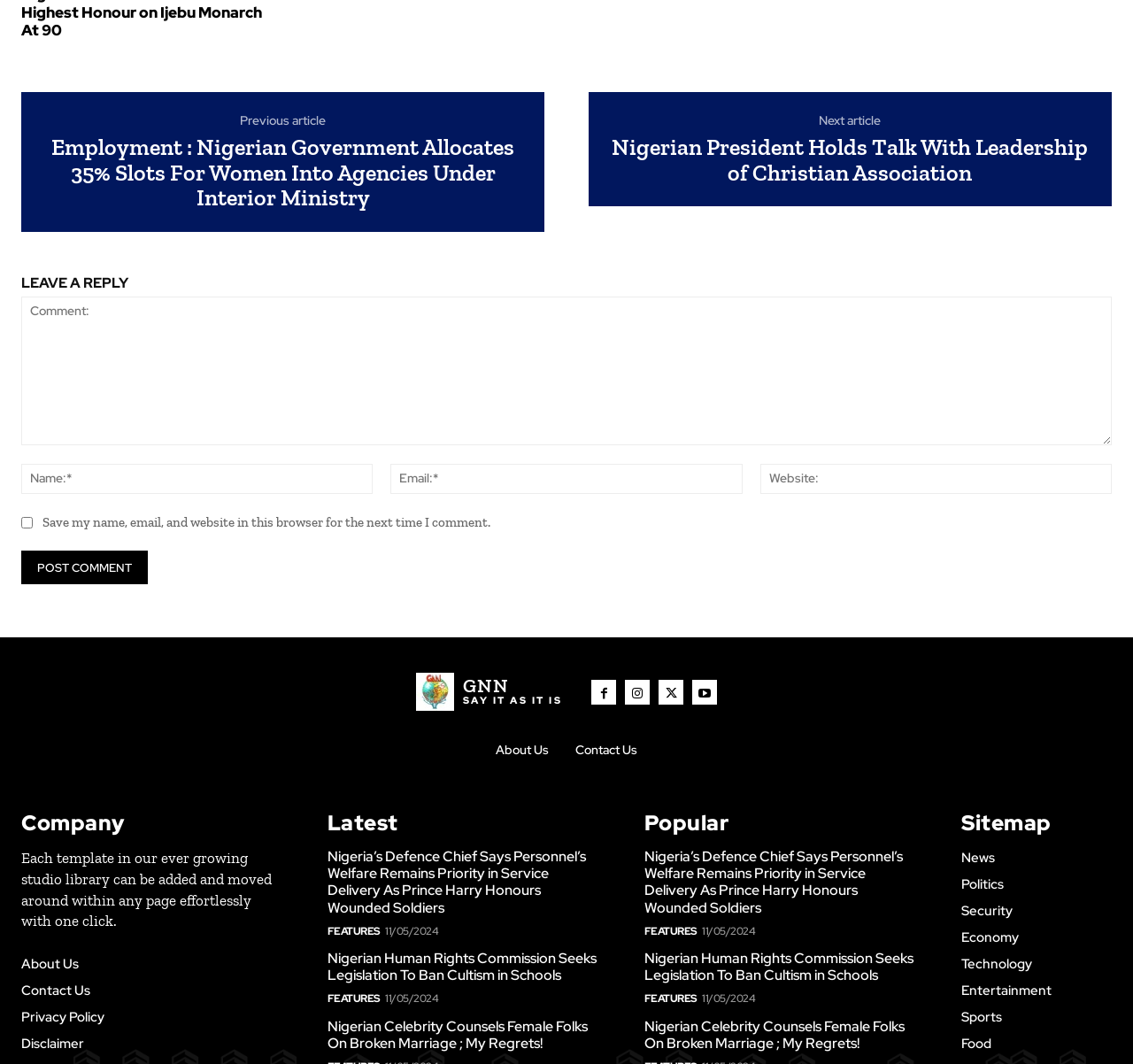Please reply to the following question using a single word or phrase: 
What type of content is featured on this webpage?

News articles